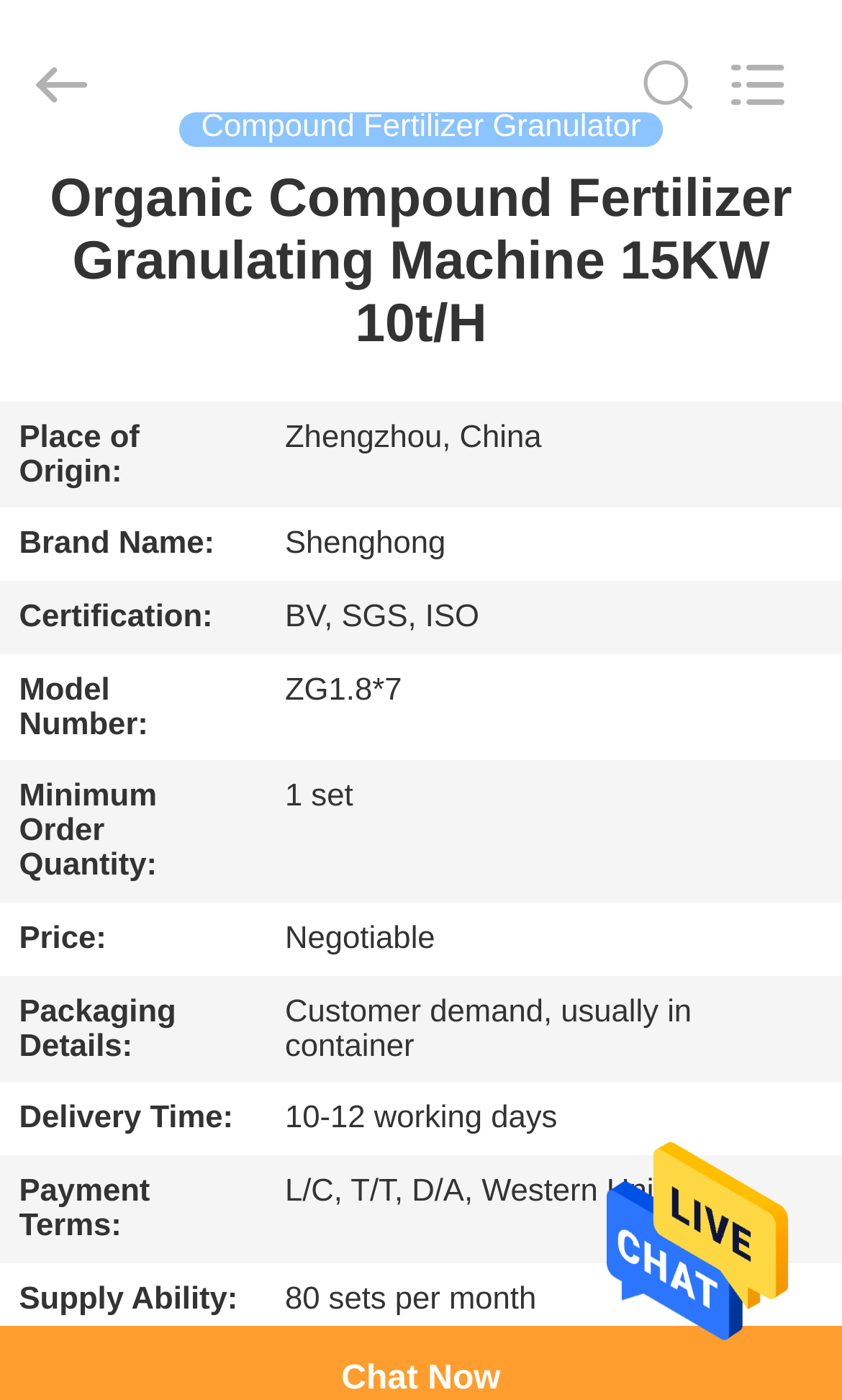How many sets of fertilizer granulators can be supplied per month?
Kindly offer a detailed explanation using the data available in the image.

I found the answer by examining the table with product details, where the row with the header 'Supply Ability:' has the value '80 sets per month' in the grid cell.